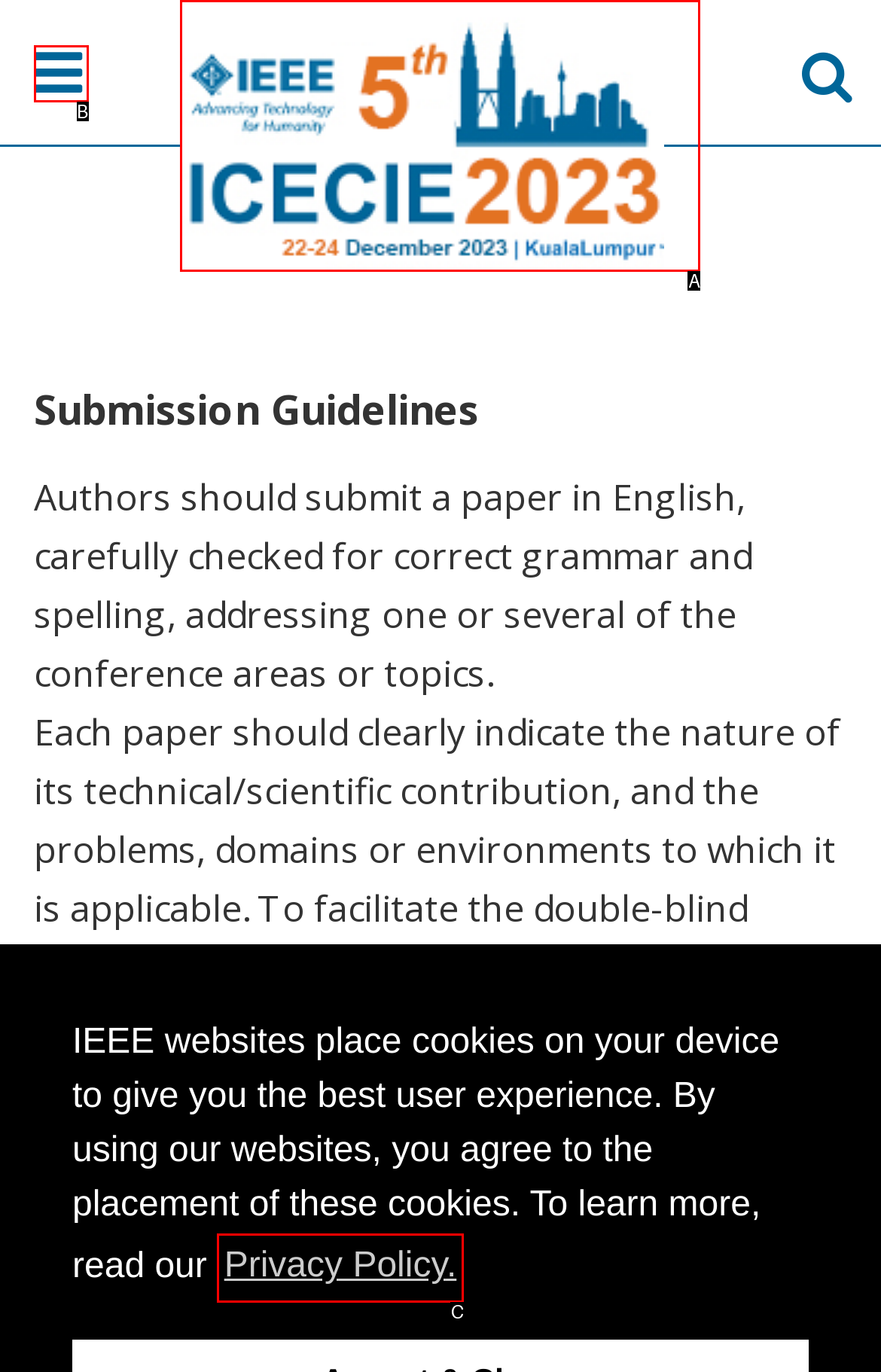Find the HTML element that matches the description: Privacy Policy.. Answer using the letter of the best match from the available choices.

C